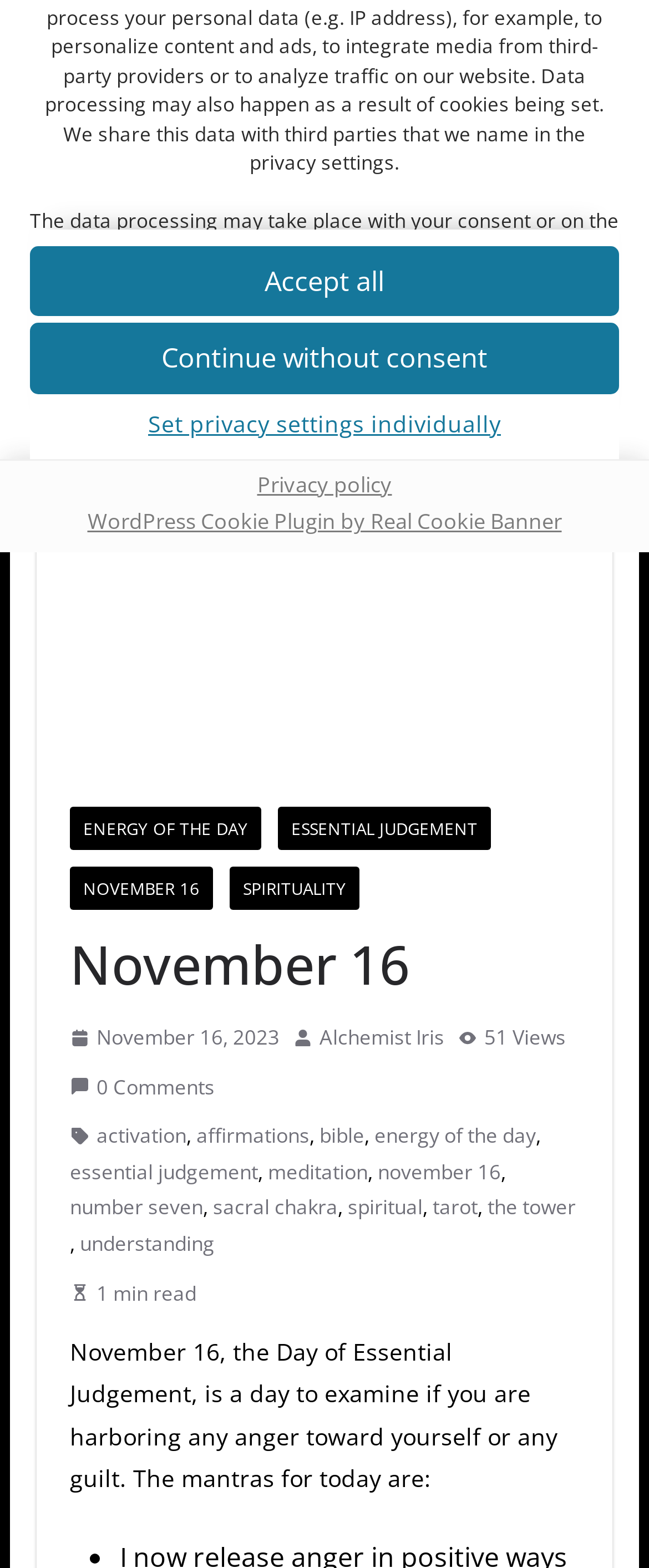Locate the bounding box of the UI element defined by this description: "Food and Beverage". The coordinates should be given as four float numbers between 0 and 1, formatted as [left, top, right, bottom].

None